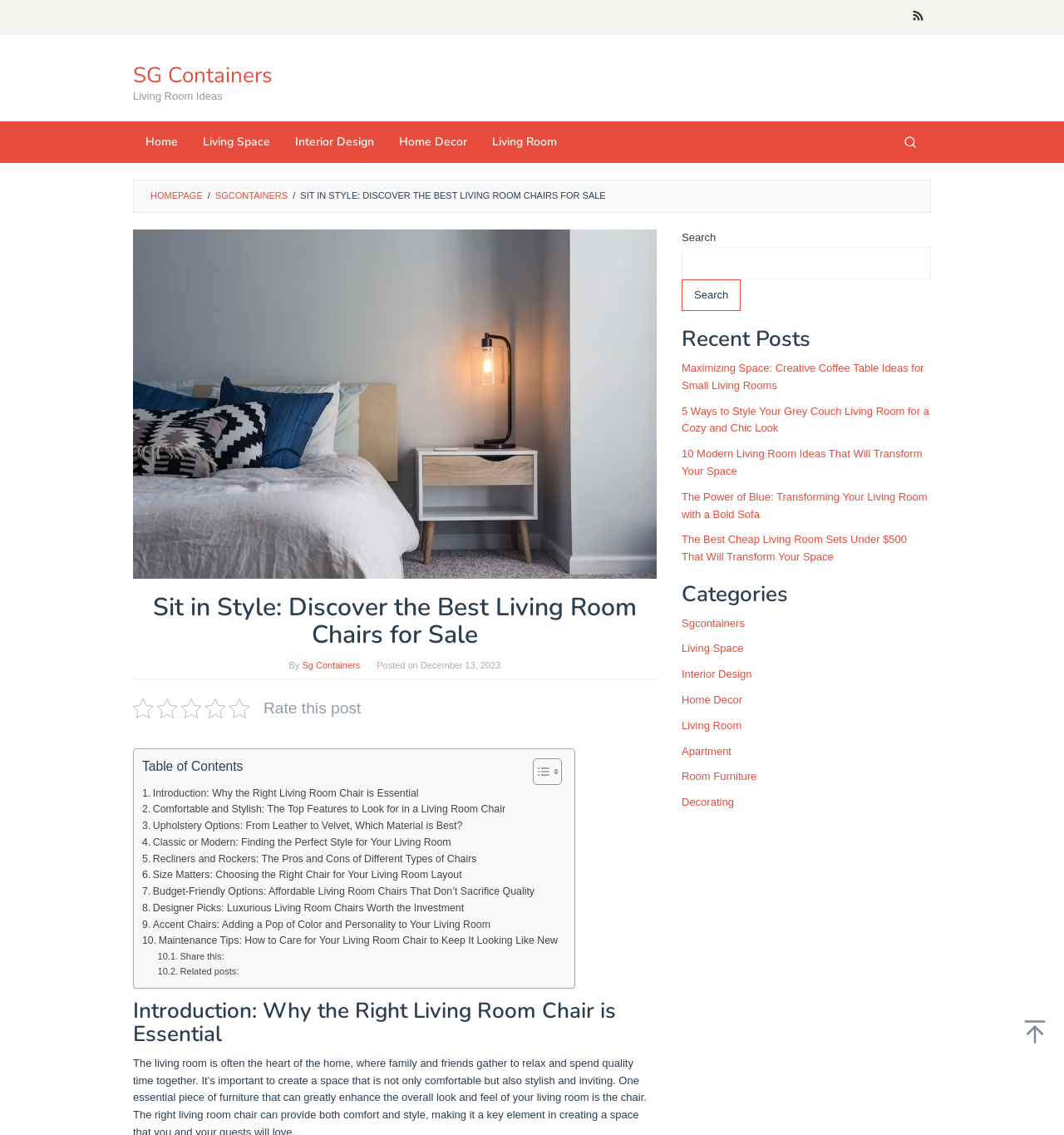Predict the bounding box for the UI component with the following description: "Homepage".

[0.141, 0.168, 0.19, 0.177]